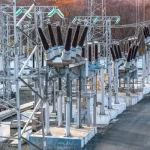What is the purpose of the insulators and electrical components?
Can you offer a detailed and complete answer to this question?

According to the caption, the insulators and electrical components are designed to facilitate the transmission of electrical energy over long distances, implying that their purpose is to enable efficient energy transmission.